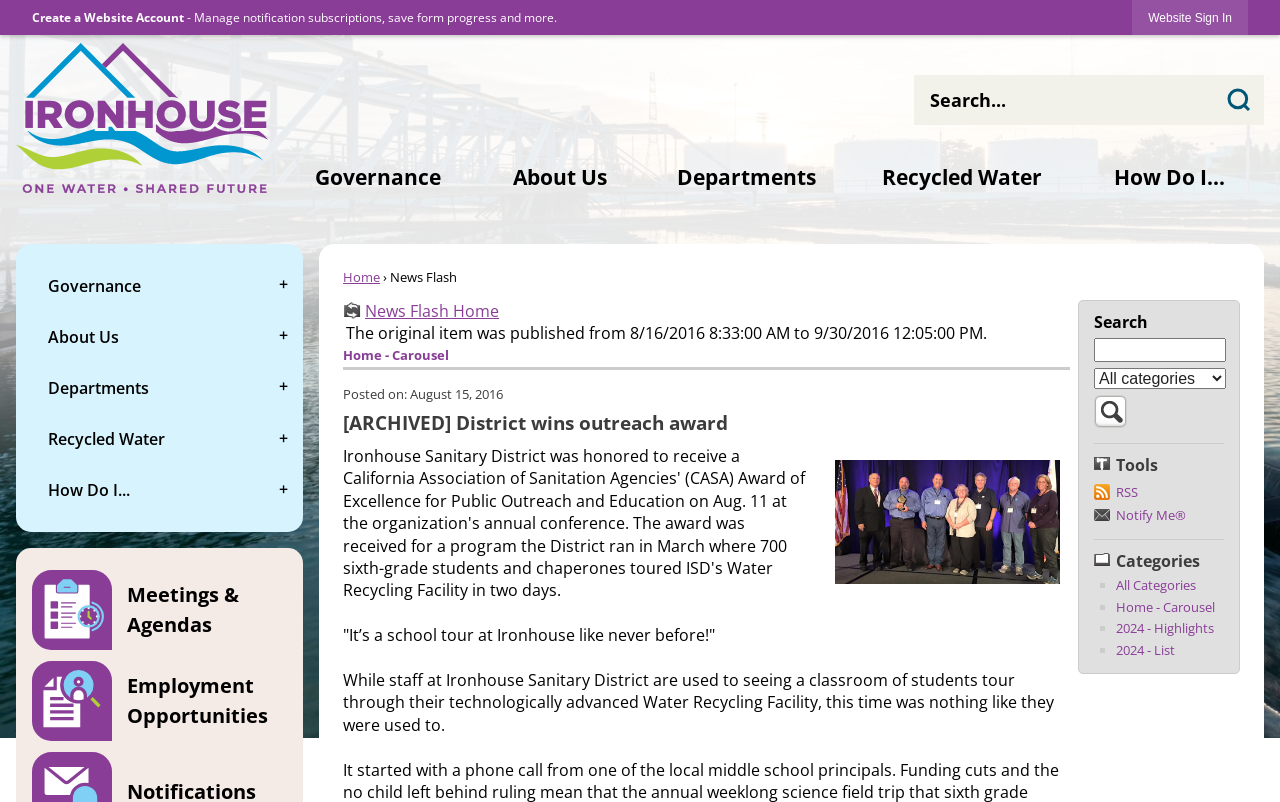What is the purpose of the 'Search' button?
Using the details from the image, give an elaborate explanation to answer the question.

I found the answer by looking at the 'Search' button and the textbox next to it, which suggests that the button is used to search the website.